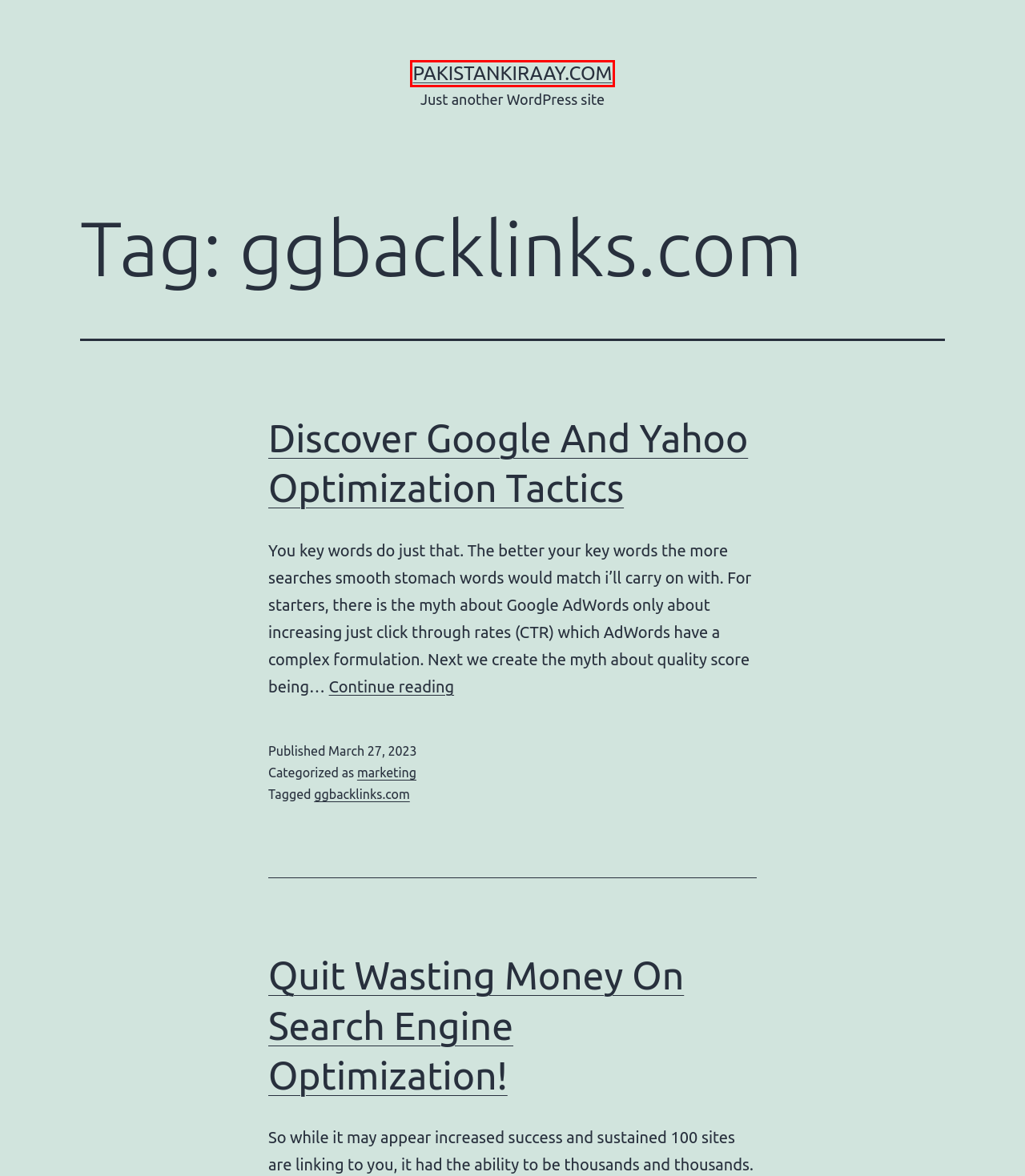Provided is a screenshot of a webpage with a red bounding box around an element. Select the most accurate webpage description for the page that appears after clicking the highlighted element. Here are the candidates:
A. marketing - PAKISTANKIRAAY.COM
B. Search Engine Optimization And Keywords - PAKISTANKIRAAY.COM
C. Hello world! - PAKISTANKIRAAY.COM
D. Quit Wasting Money On Search Engine Optimization! - PAKISTANKIRAAY.COM
E. Search Engine Optimization Training – Two Quick And Basic Seo Tips - PAKISTANKIRAAY.COM
F. Discover Google And Yahoo Optimization Tactics - PAKISTANKIRAAY.COM
G. Blog Tool, Publishing Platform, and CMS – WordPress.org
H. PAKISTANKIRAAY.COM - Just another WordPress site

H